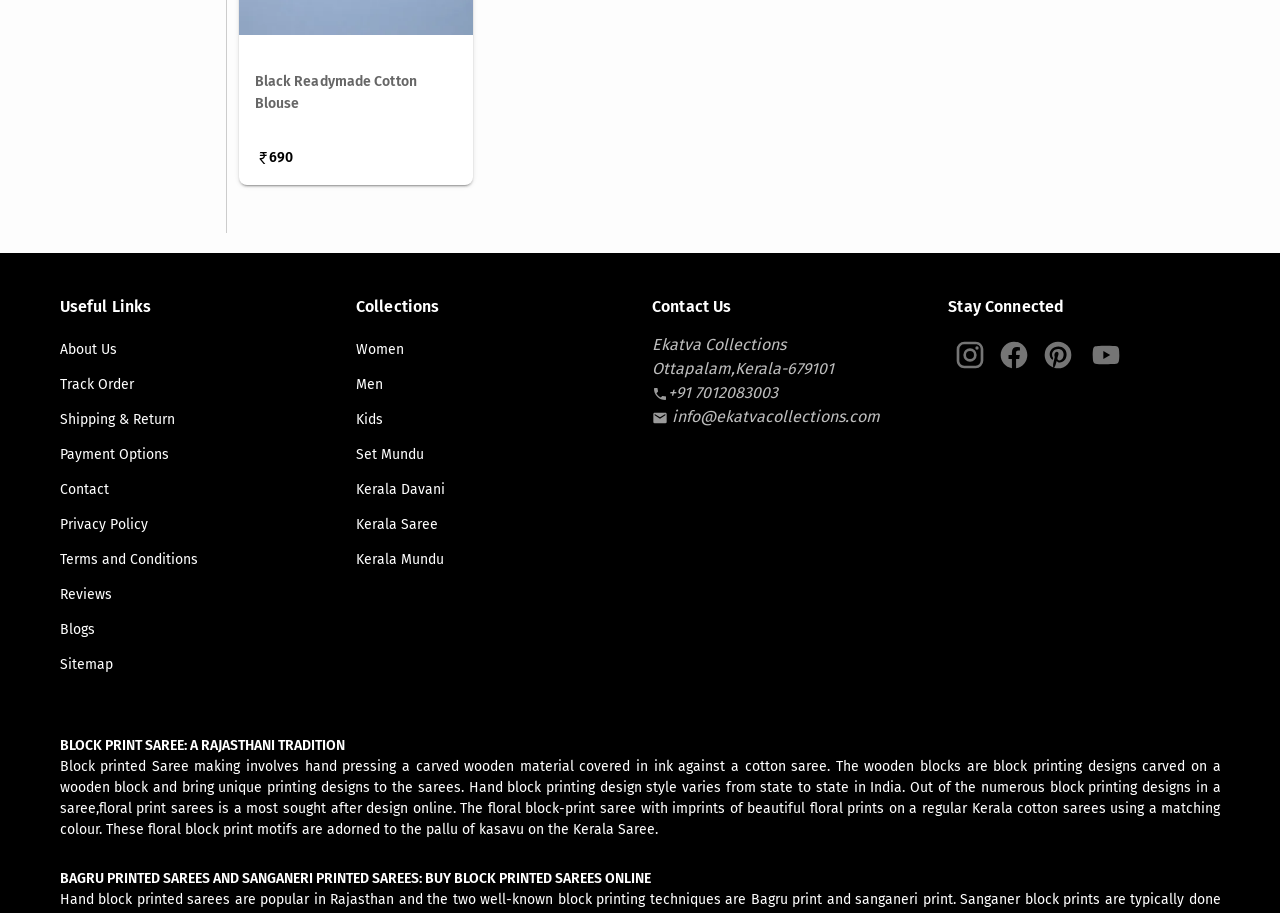What is the process of block printed saree making?
Please ensure your answer is as detailed and informative as possible.

According to the text, block printed saree making involves hand pressing a carved wooden material covered in ink against a cotton saree, which brings unique printing designs to the sarees.